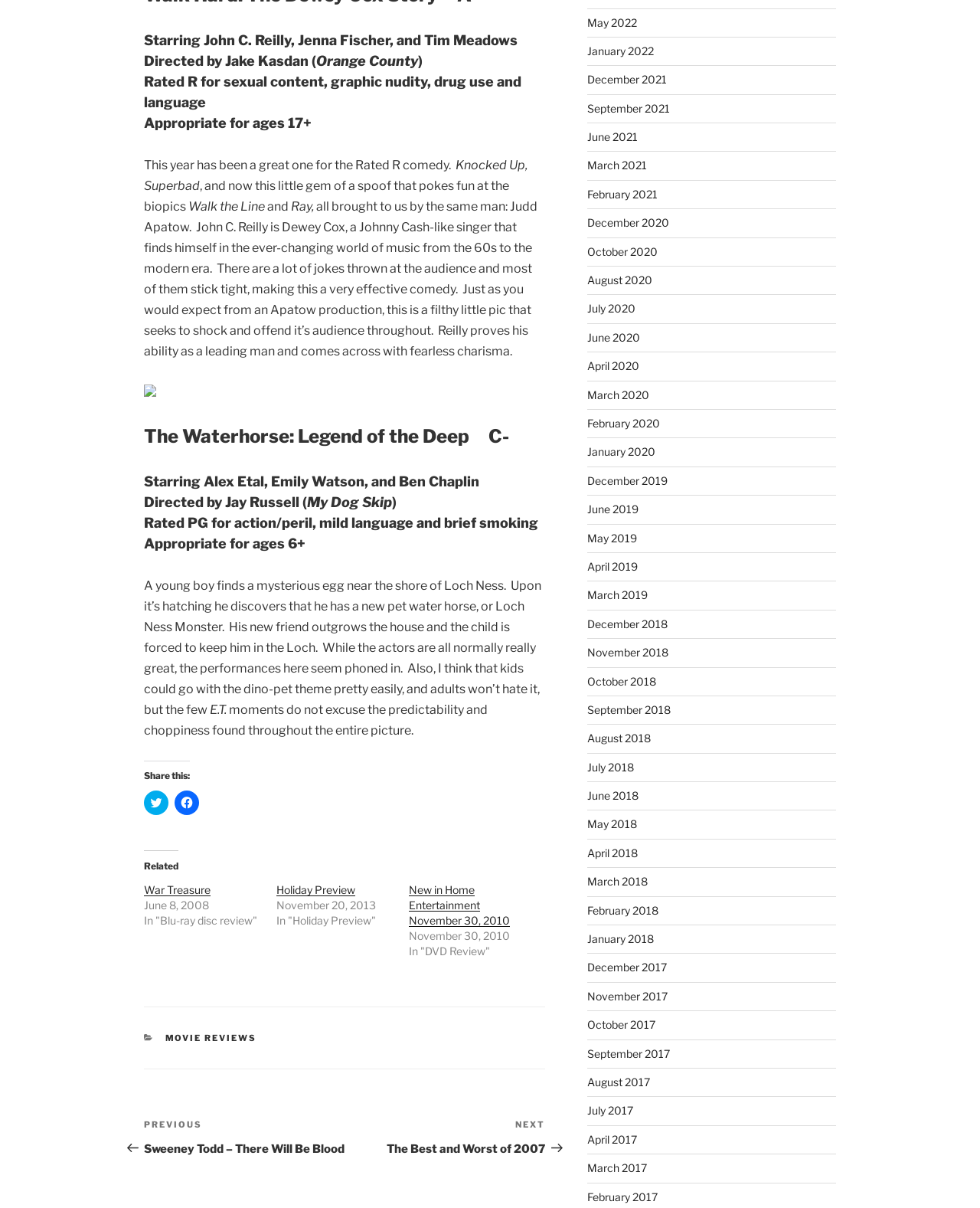Please provide a detailed answer to the question below by examining the image:
How can I share this webpage on social media?

The webpage provides links to share the content on Twitter and Facebook. Users can click on these links to share the webpage on their social media profiles.